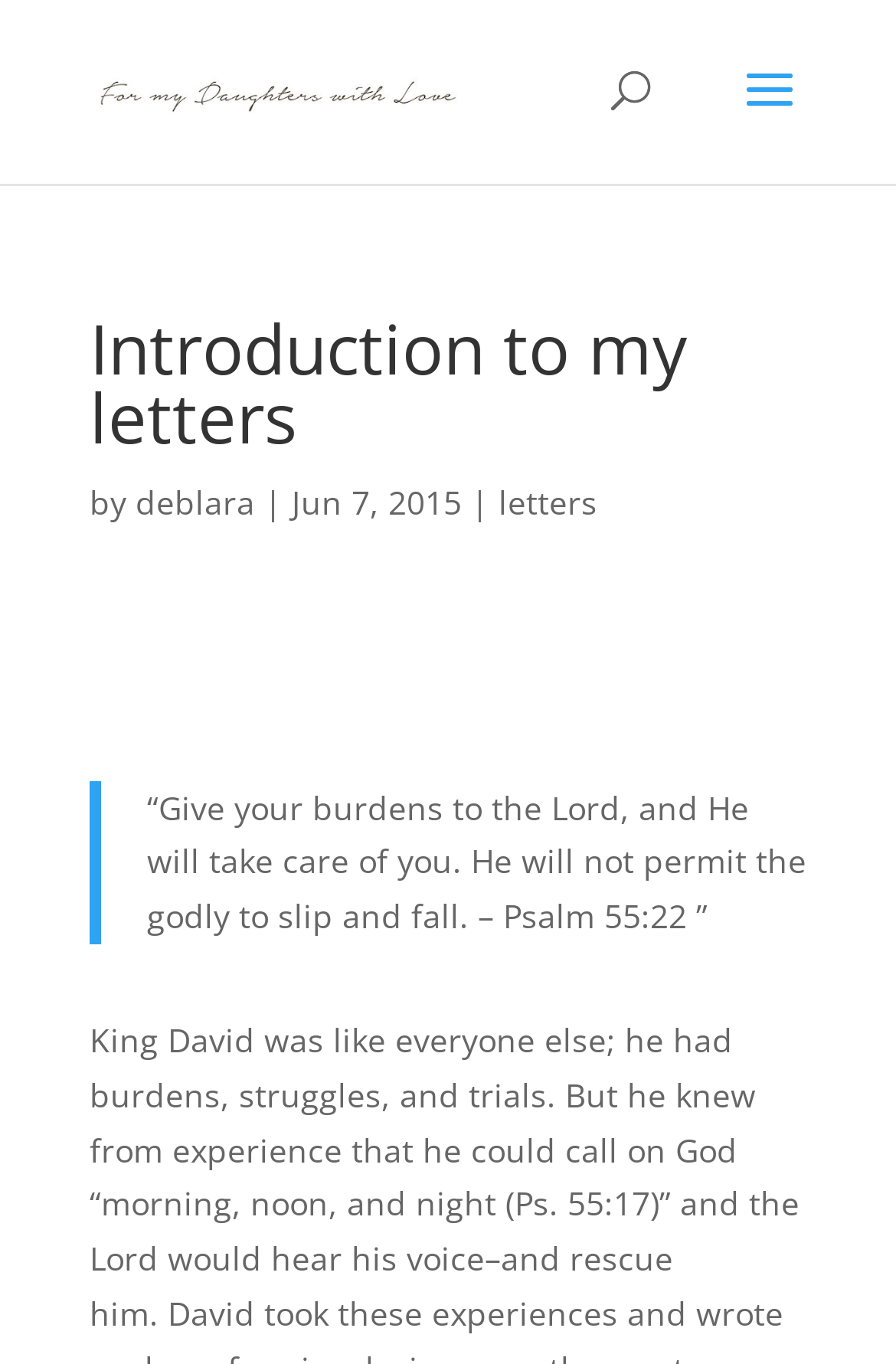Give an extensive and precise description of the webpage.

The webpage is a personal blog or journal, specifically a letter to the author's daughters. At the top, there is a link "For My Daughters with Love" accompanied by an image with the same title, taking up about half of the screen width. Below this, there is a search bar spanning about half of the screen width.

The main content of the page is headed by a title "Introduction to my letters" in a prominent font size. Below the title, the author's name "deblara" is mentioned, followed by the date "Jun 7, 2015". There is also a link to "letters" on the same line.

The main content of the page is a quote from Psalm 55:22, presented in a blockquote format. The quote is enclosed in double quotes and reads "Give your burdens to the Lord, and He will take care of you. He will not permit the godly to slip and fall." The quote takes up most of the screen width and is centered on the page.